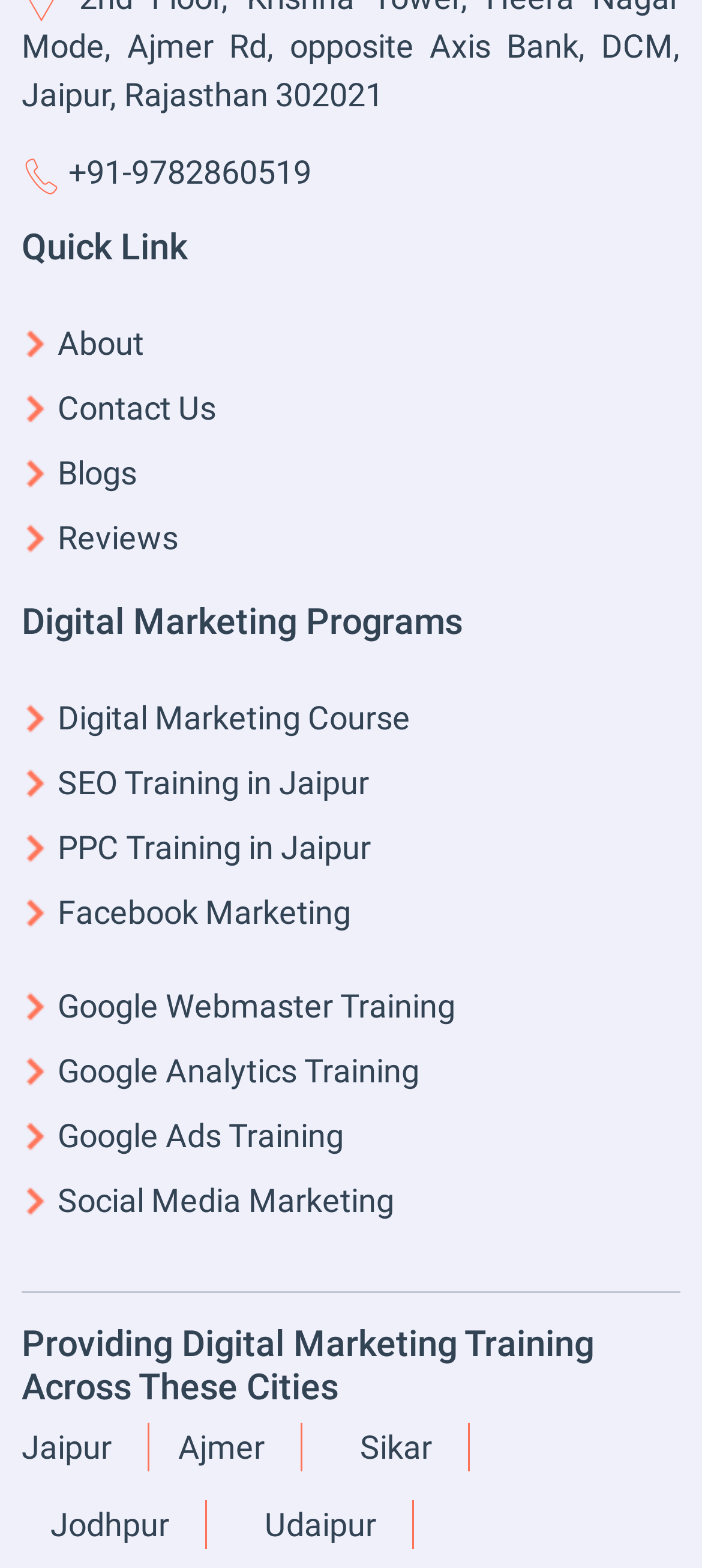Please give a succinct answer using a single word or phrase:
What separates the 'Digital Marketing Programs' section from the 'Providing Digital Marketing Training Across These Cities' section?

A horizontal separator